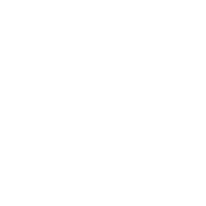What is the purpose of the image?
Use the information from the screenshot to give a comprehensive response to the question.

The caption suggests that the image is promoting a new music video associated with the single 'Forever And A Day', which is part of the album 'Year of the Dead', and the overall aesthetic of the image aligns with vibrant promotional materials typically used in music journalism.